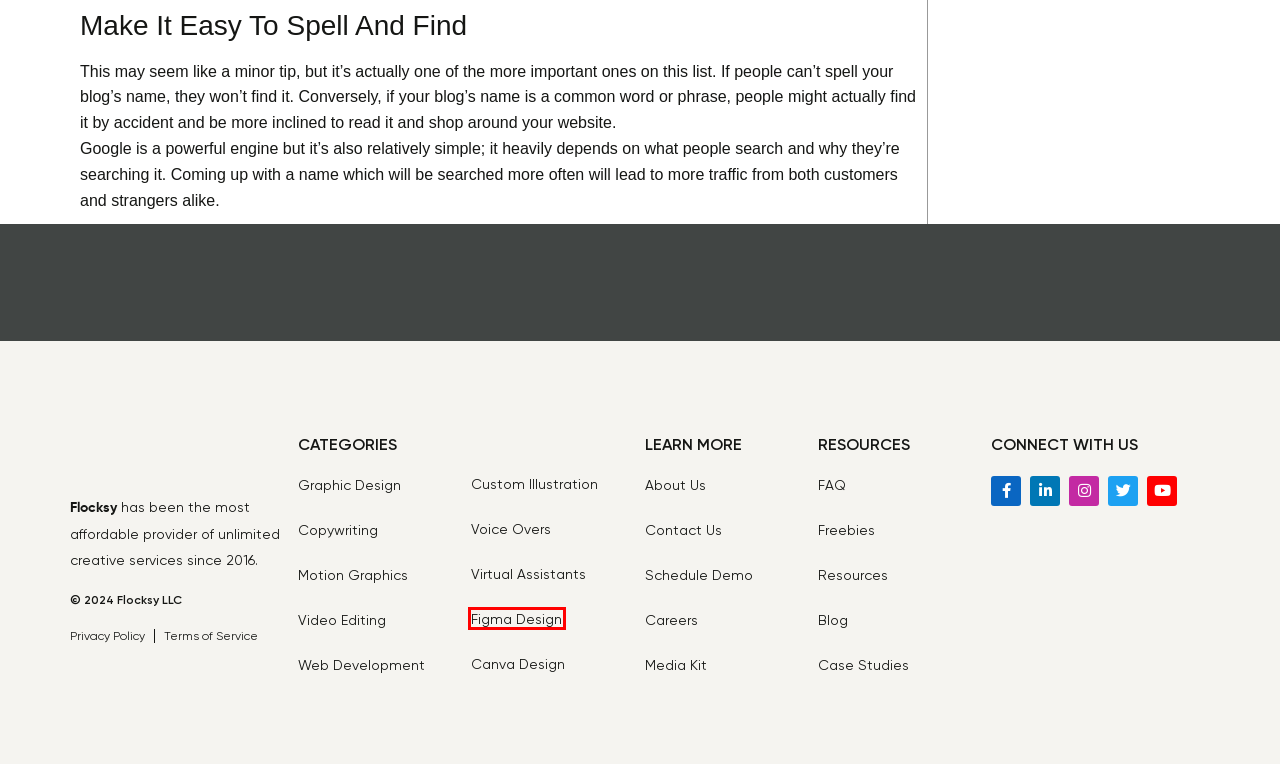Given a screenshot of a webpage with a red bounding box around an element, choose the most appropriate webpage description for the new page displayed after clicking the element within the bounding box. Here are the candidates:
A. Contact Us - Flocksy
B. About Us - Flocksy
C. Flocksy: Unlimited Graphic Design - Fast and Consistent
D. The Flocksy Blog
E. Unlimited Copywriting - 14-Day Money Back Guarantee - Flocksy
F. Terms of Service - Flocksy
G. Unlimited Custom Figma Design - Flocksy
H. Unlimited Custom Illustrations - 14-Day Money Back Guarantee - Flocksy

G